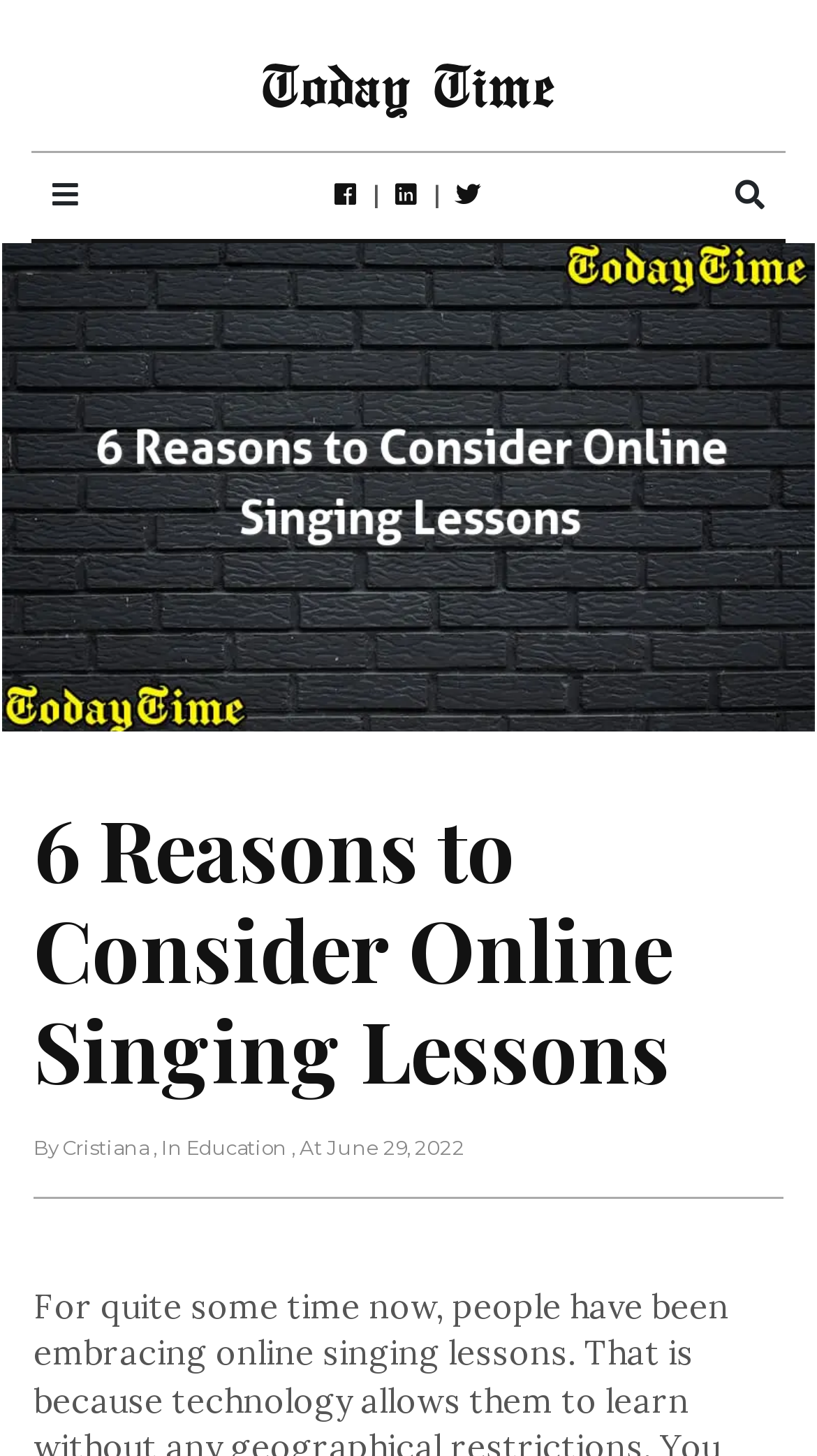Please use the details from the image to answer the following question comprehensively:
What is the author's name of the article?

The author's name can be found in the static text element 'By Cristiana' which is located below the main heading.